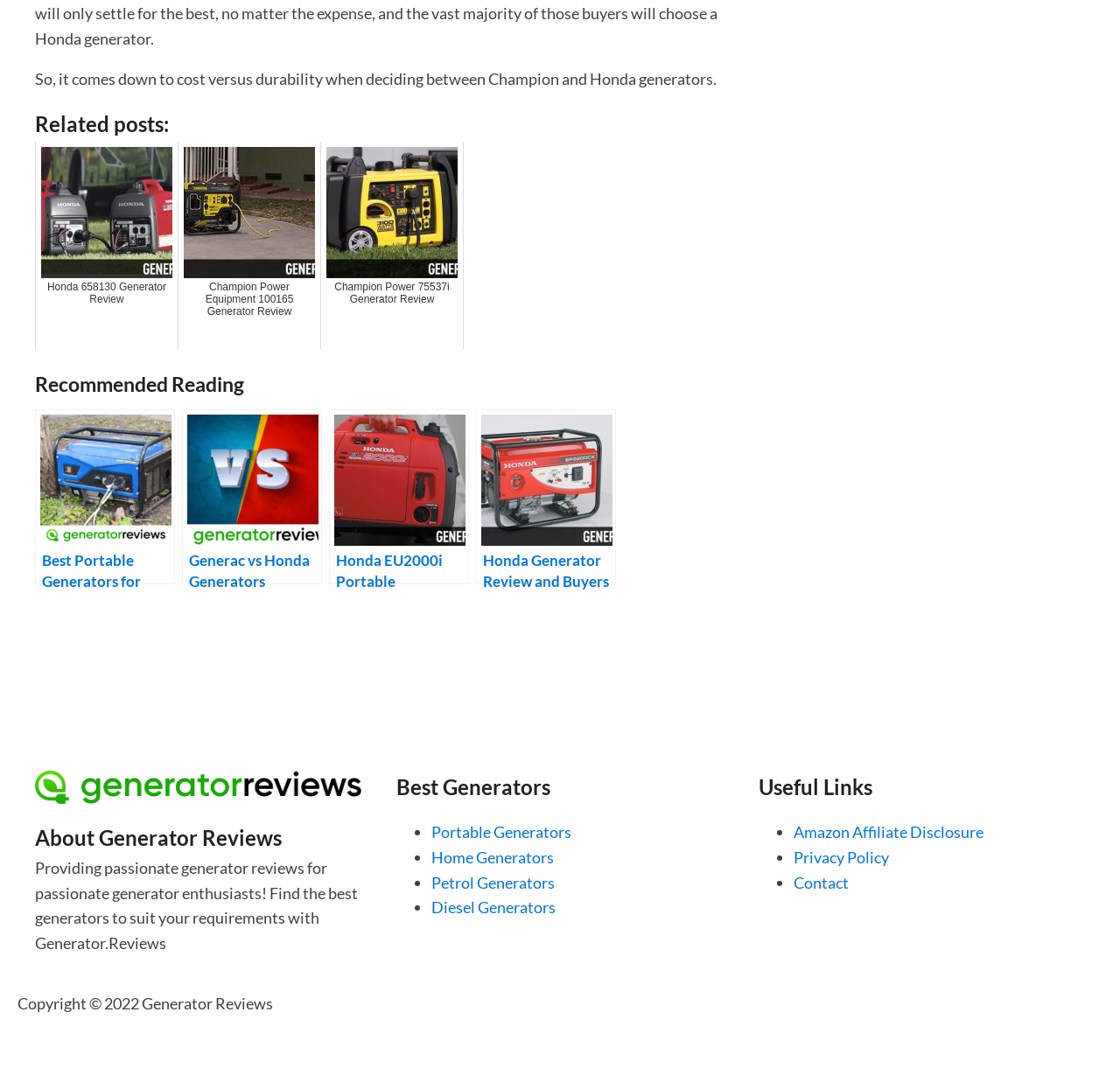What is the main topic of this webpage?
Give a detailed and exhaustive answer to the question.

Based on the content of the webpage, including the heading 'About Generator Reviews' and the links to various generator reviews, it is clear that the main topic of this webpage is generator reviews.